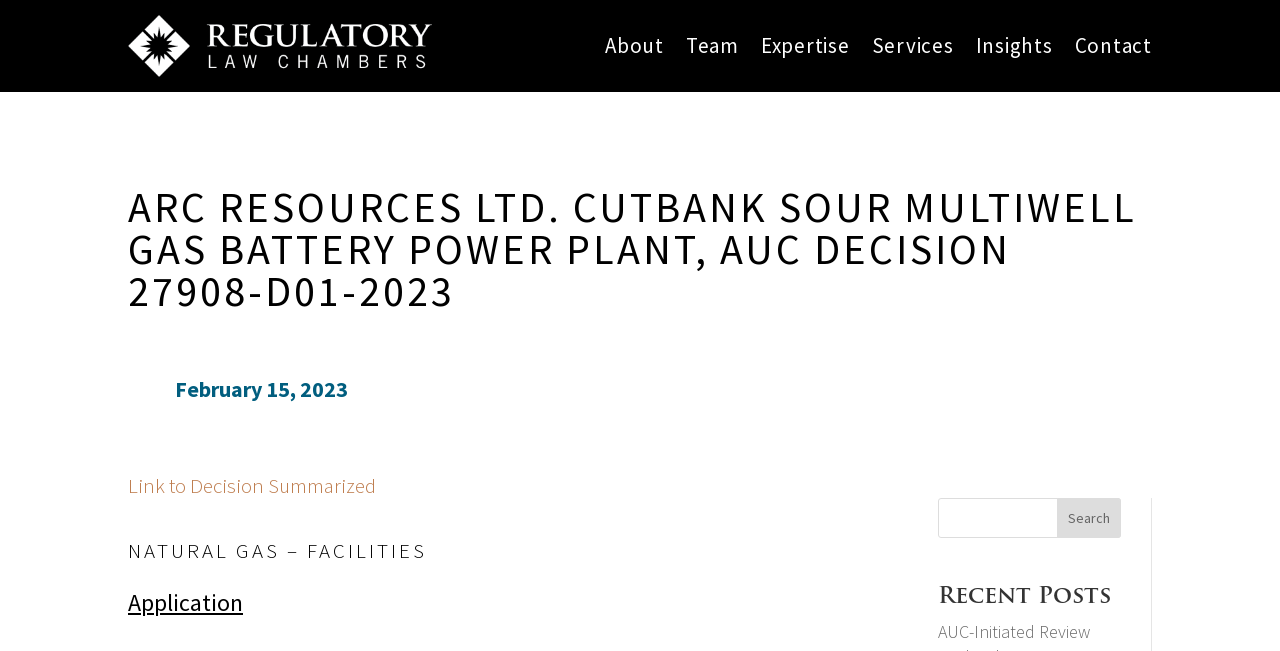Based on the image, provide a detailed and complete answer to the question: 
What is the date mentioned in the webpage?

The answer can be found in the heading element 'February 15, 2023' which is located in the middle of the webpage. This date is explicitly mentioned in this heading.